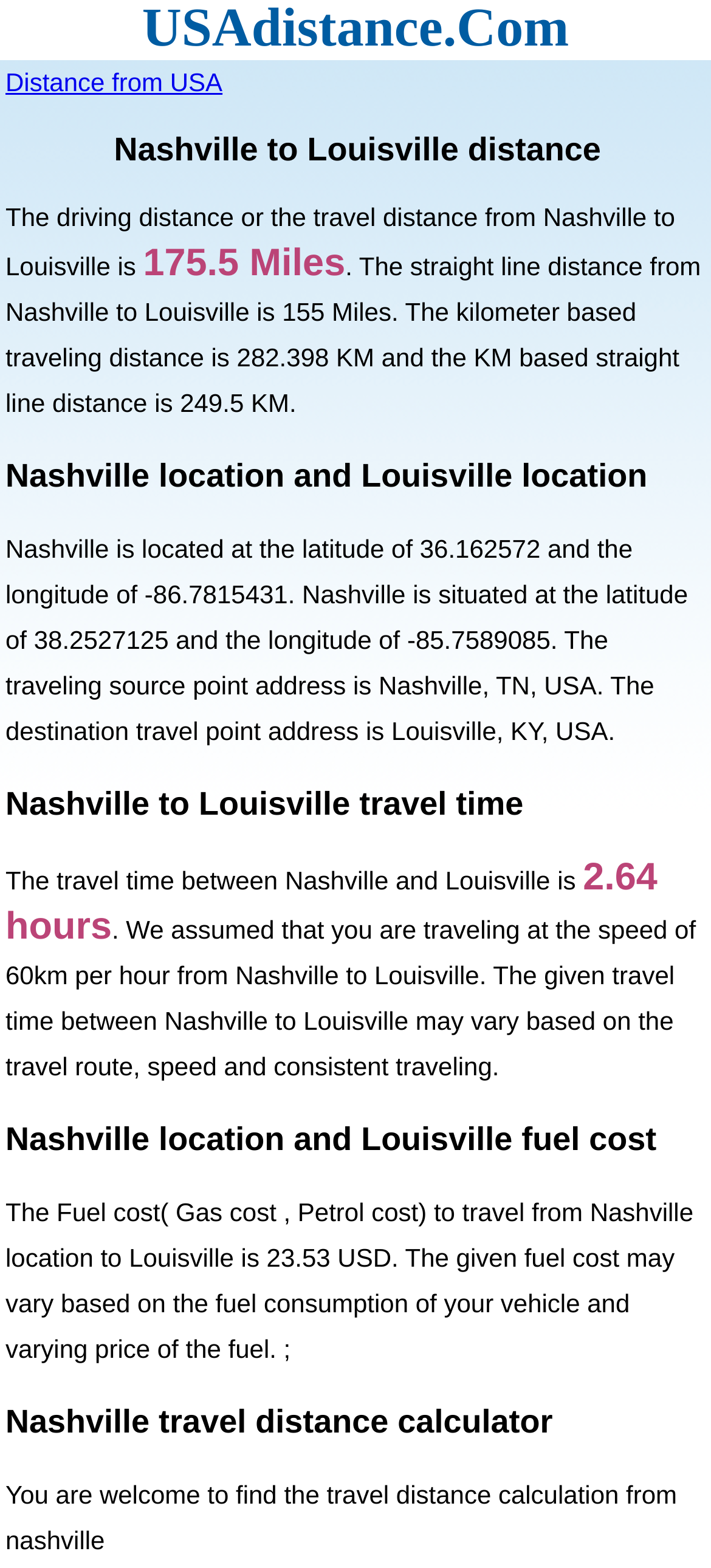Based on the image, please respond to the question with as much detail as possible:
What is the driving distance from Nashville to Louisville?

I found the answer by looking at the StaticText element with the text 'The driving distance or the travel distance from Nashville to Louisville is' and the adjacent StaticText element with the text '175.5 Miles'.